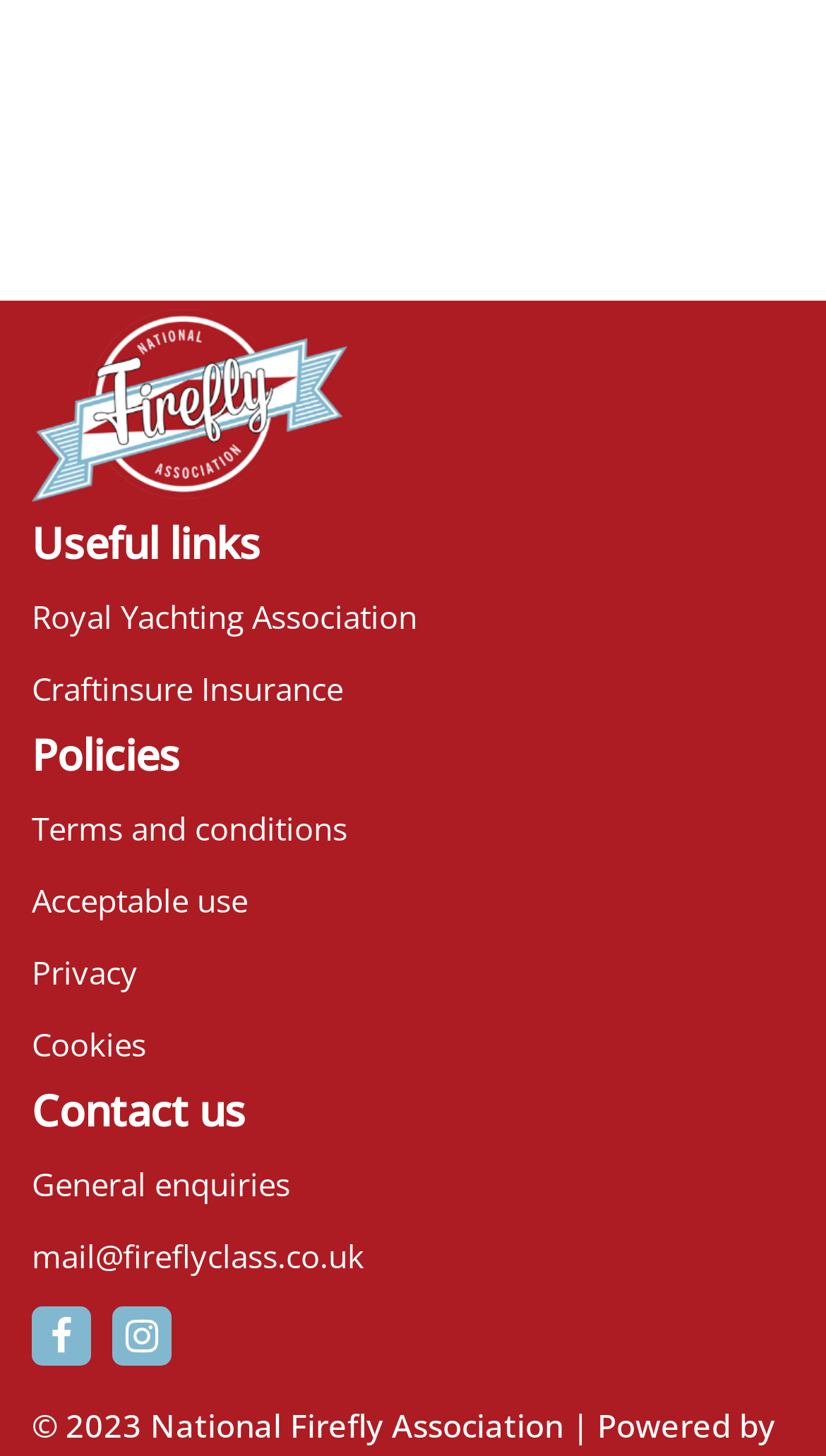Locate the bounding box of the UI element based on this description: "Privacy". Provide four float numbers between 0 and 1 as [left, top, right, bottom].

[0.038, 0.653, 0.167, 0.682]